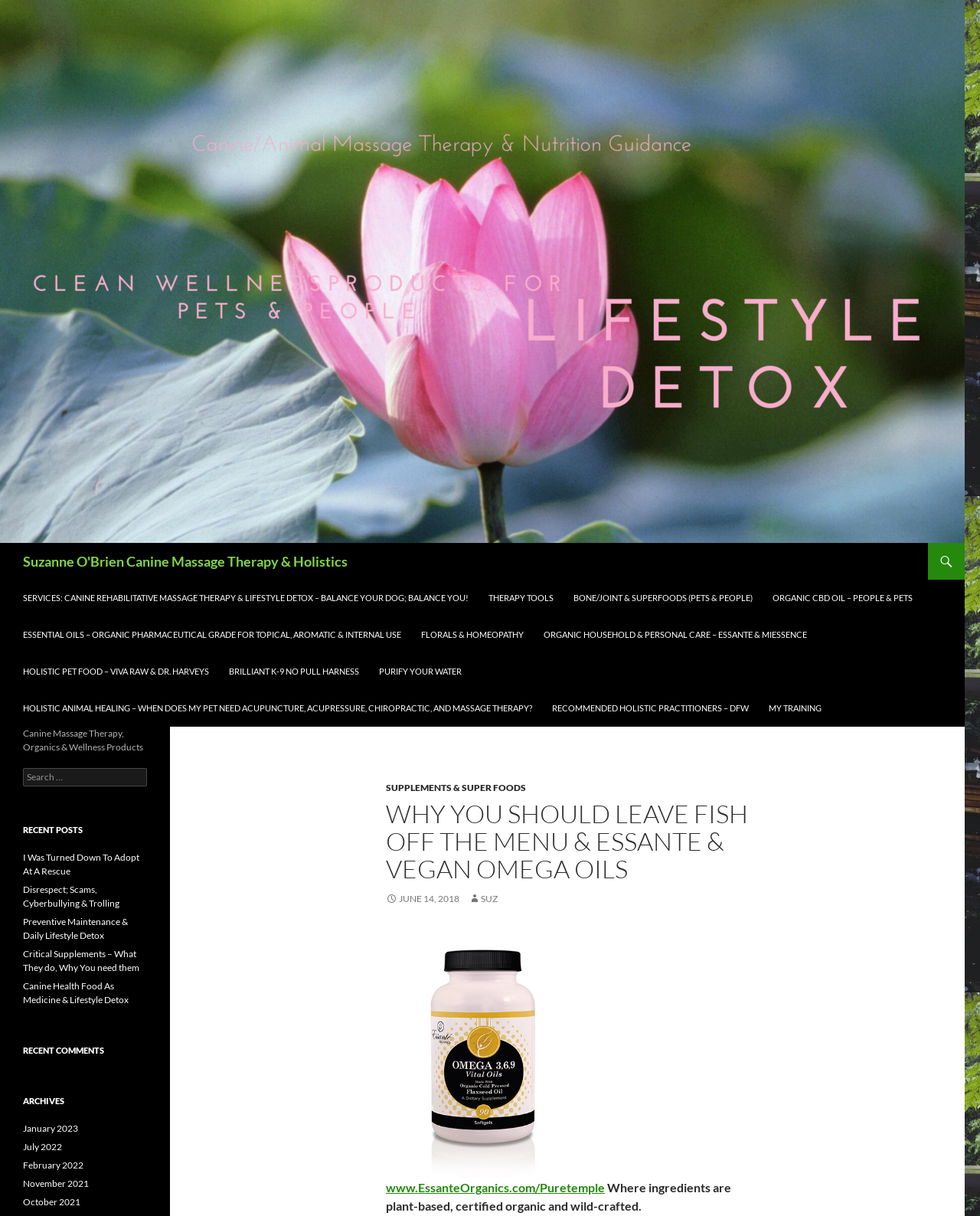What is the name of the website's owner?
Your answer should be a single word or phrase derived from the screenshot.

Suz